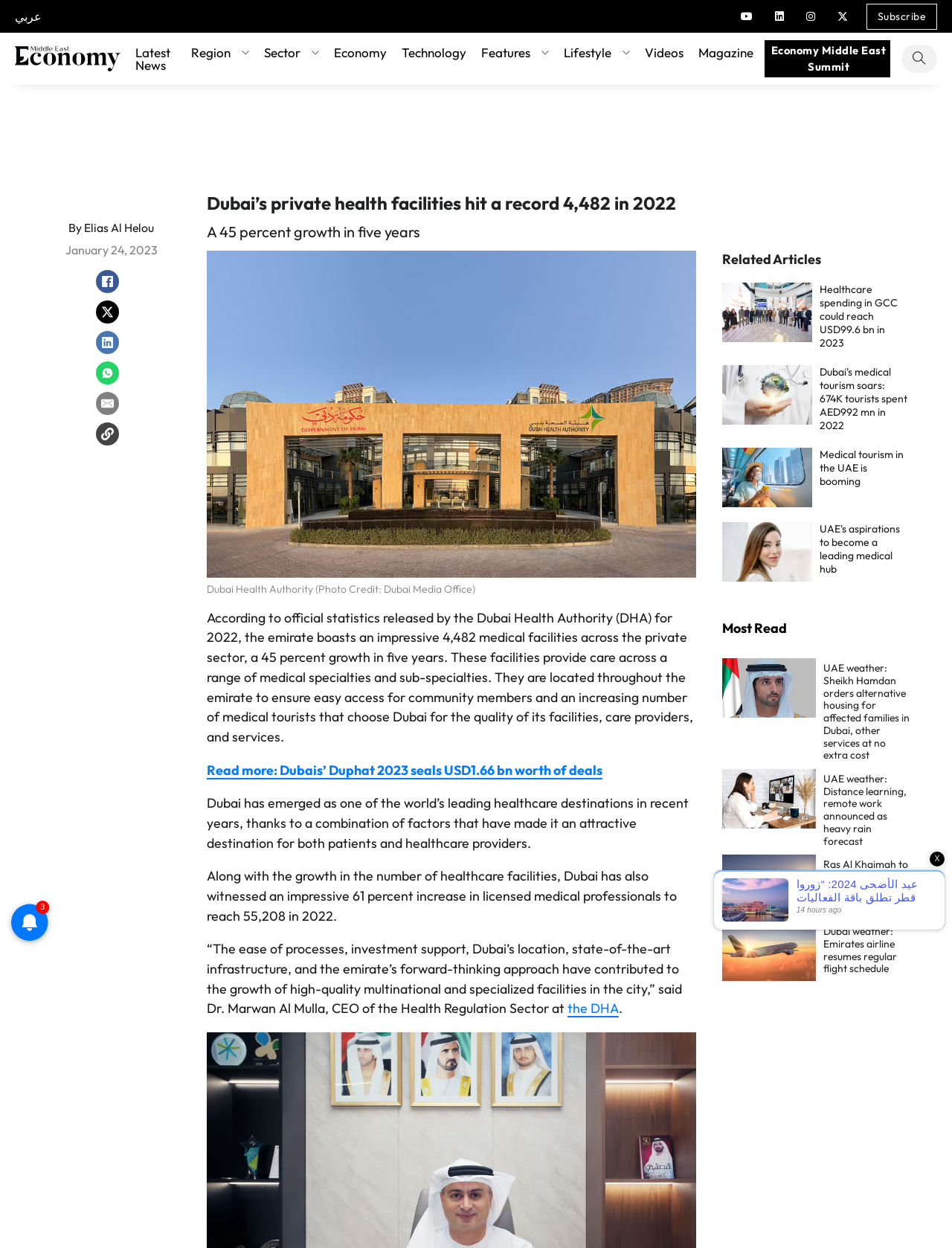Who is the CEO of the Health Regulation Sector at DHA? Refer to the image and provide a one-word or short phrase answer.

Dr. Marwan Al Mulla